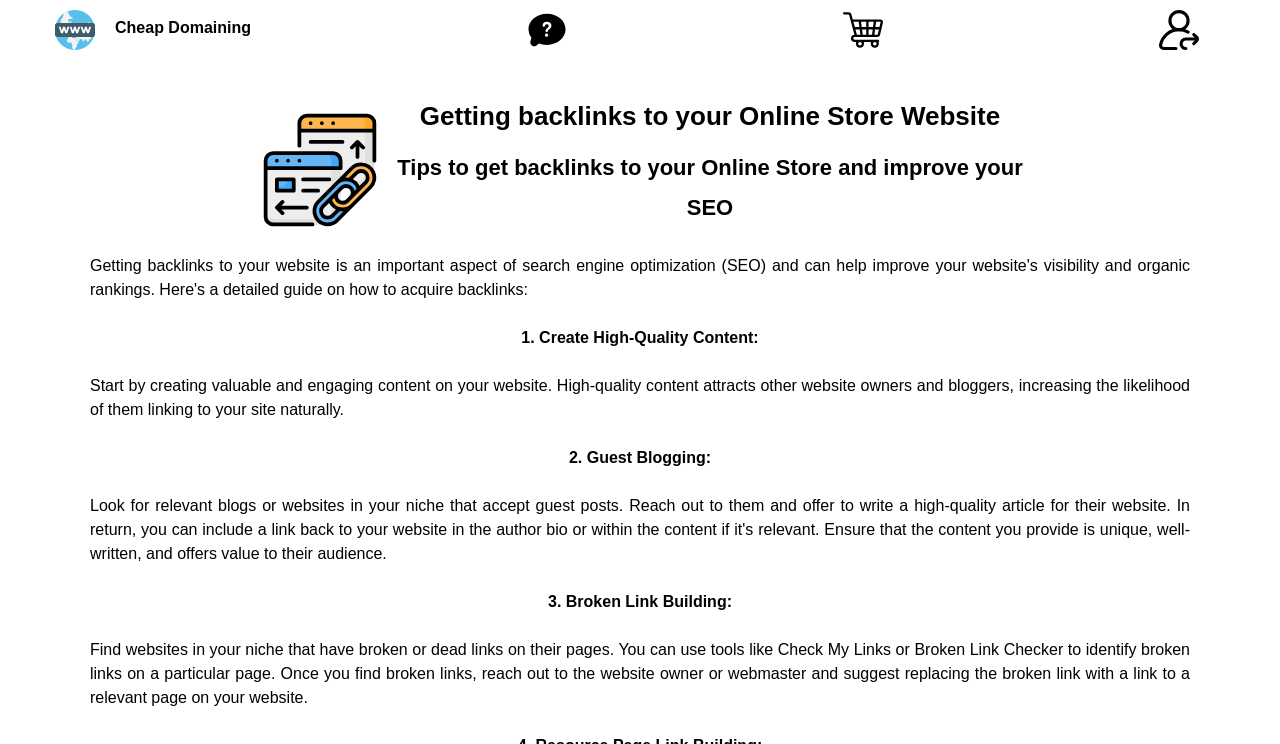What tool can be used to identify broken links?
Look at the image and construct a detailed response to the question.

The webpage suggests using tools like Check My Links or Broken Link Checker to identify broken links on a particular page, which is mentioned in the StaticText element describing the third point, '3. Broken Link Building:'.